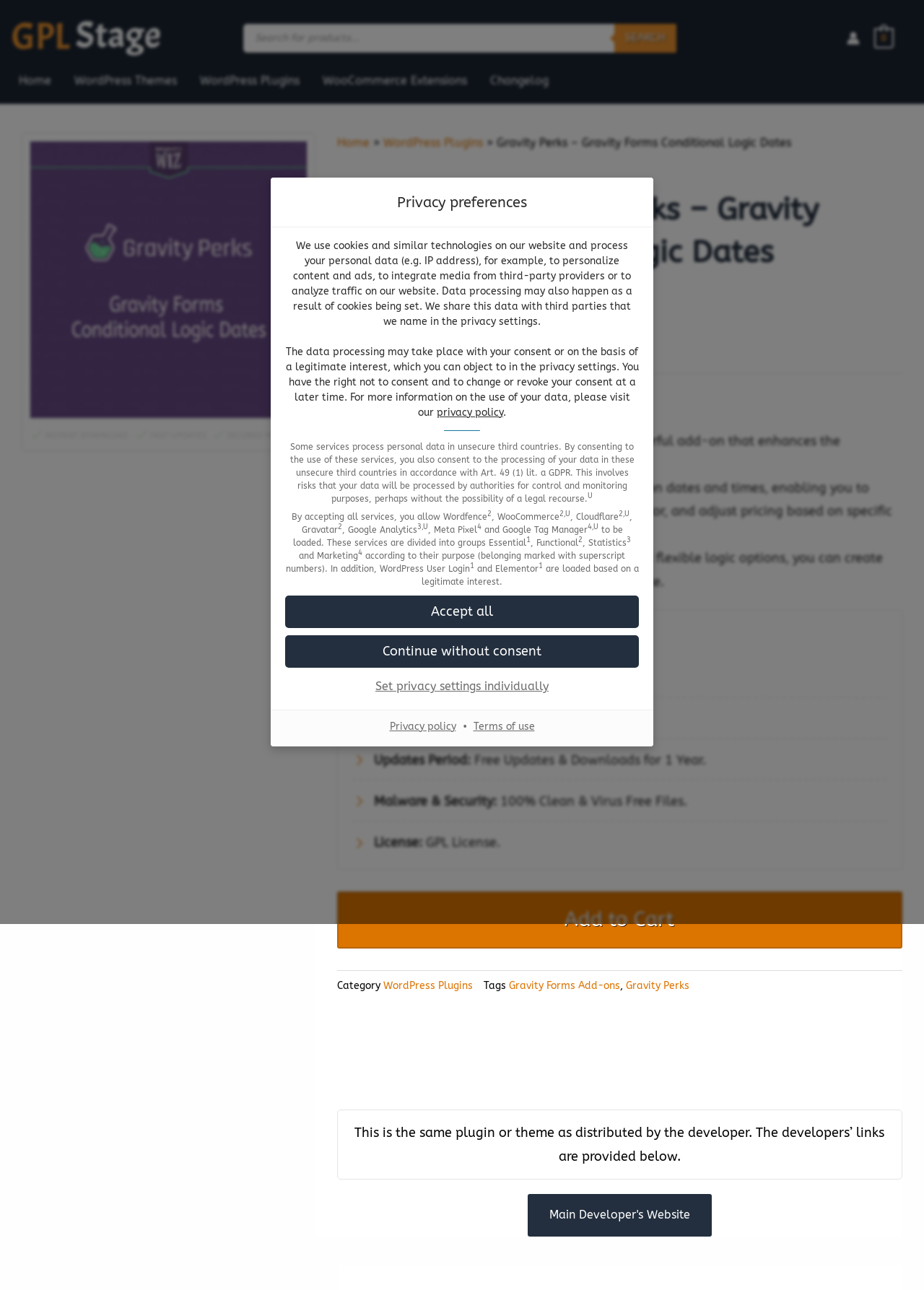Show me the bounding box coordinates of the clickable region to achieve the task as per the instruction: "View terms of use".

[0.508, 0.558, 0.582, 0.568]